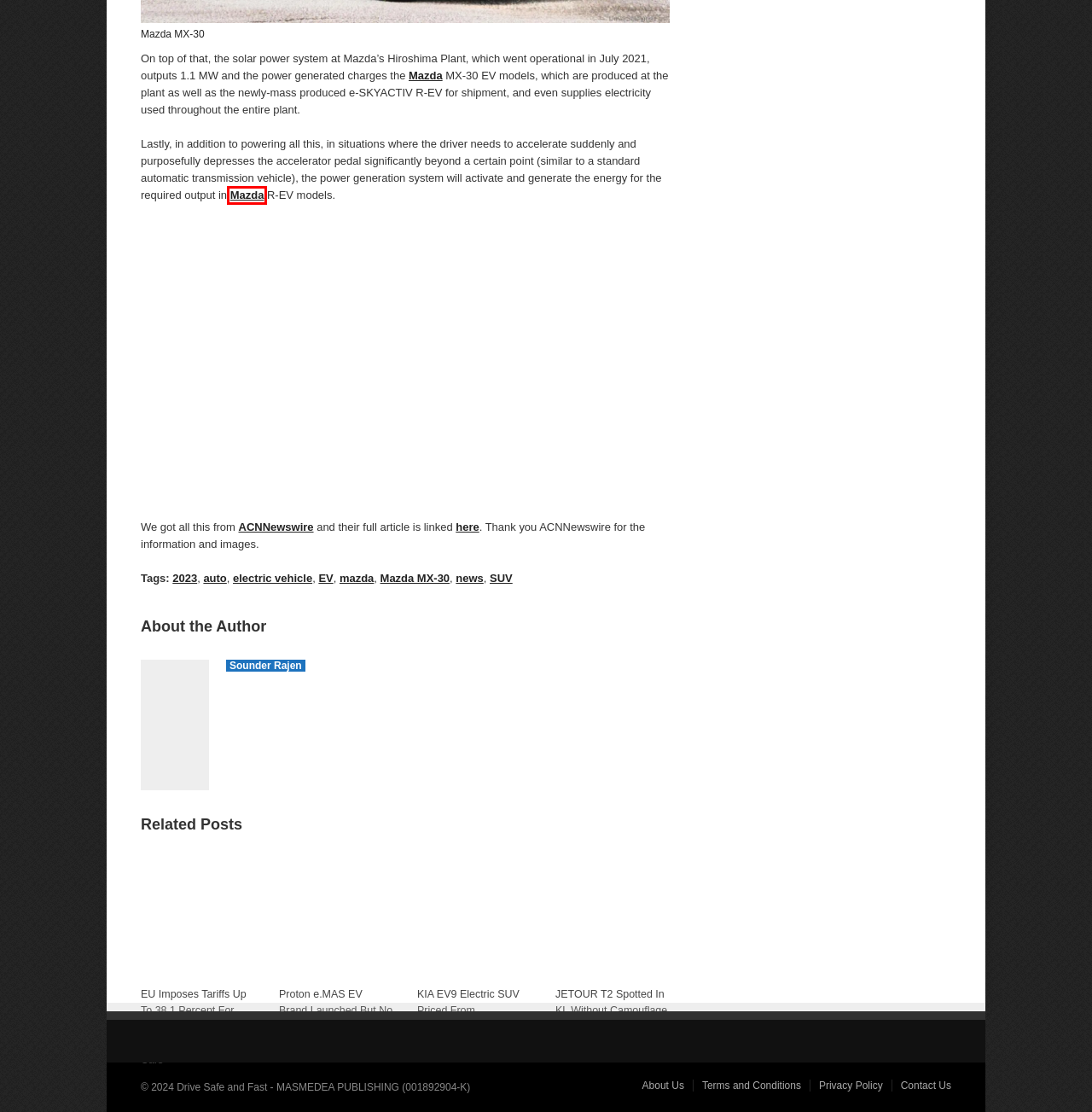A screenshot of a webpage is given with a red bounding box around a UI element. Choose the description that best matches the new webpage shown after clicking the element within the red bounding box. Here are the candidates:
A. Mazda MX-30
B. Mazda CX-60 Launched In Philippines, Malaysia Next - Automacha
C. 2023
D. Privacy Policy
E. Mazda MX-30 Wins VOTY 2023 Cabin Of The Year Award - Automacha
F. news
G. Terms and Conditions
H. Asian press release distribution - ACN Newswire

B